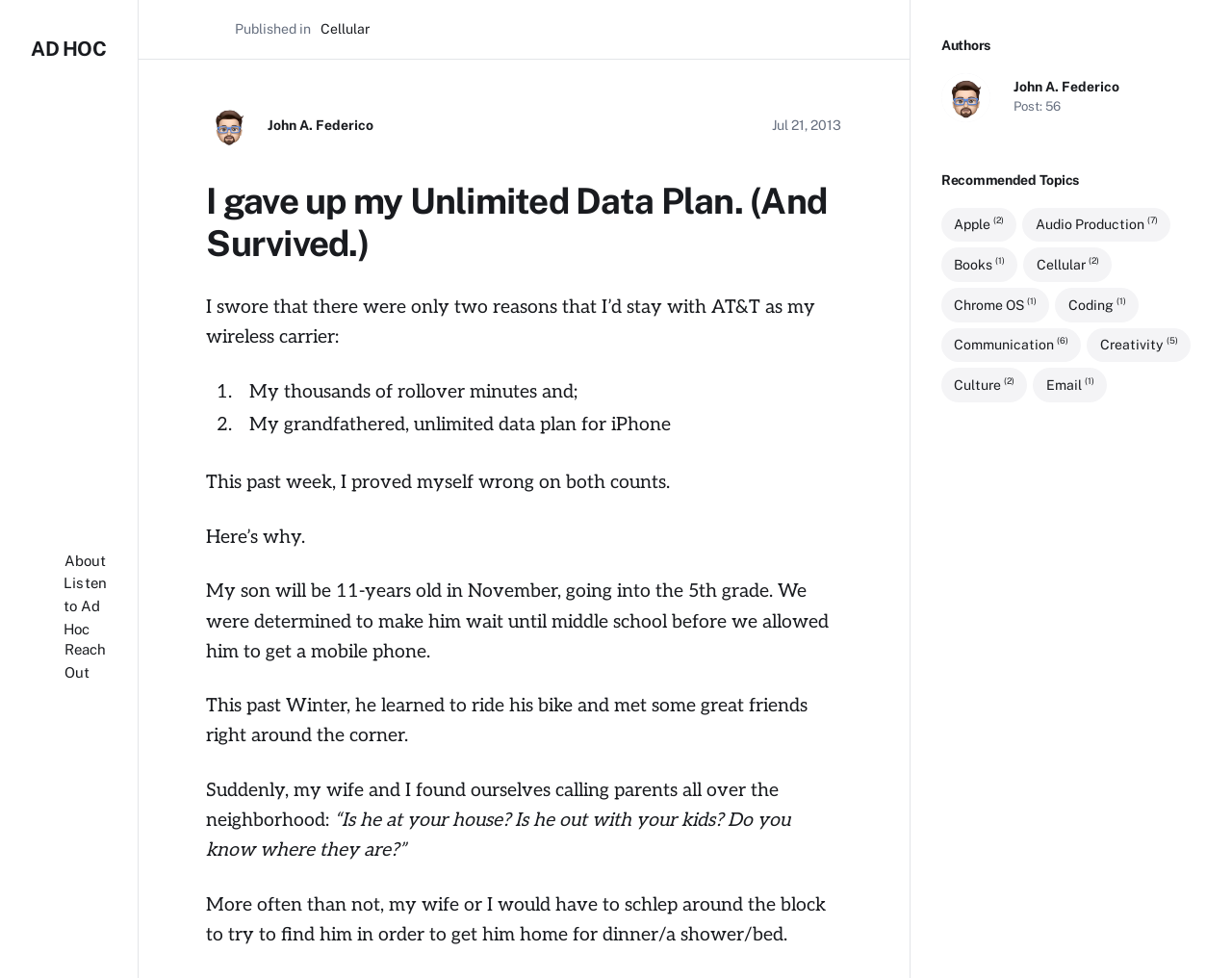Please indicate the bounding box coordinates of the element's region to be clicked to achieve the instruction: "Click on the 'About' link". Provide the coordinates as four float numbers between 0 and 1, i.e., [left, top, right, bottom].

[0.052, 0.565, 0.086, 0.582]